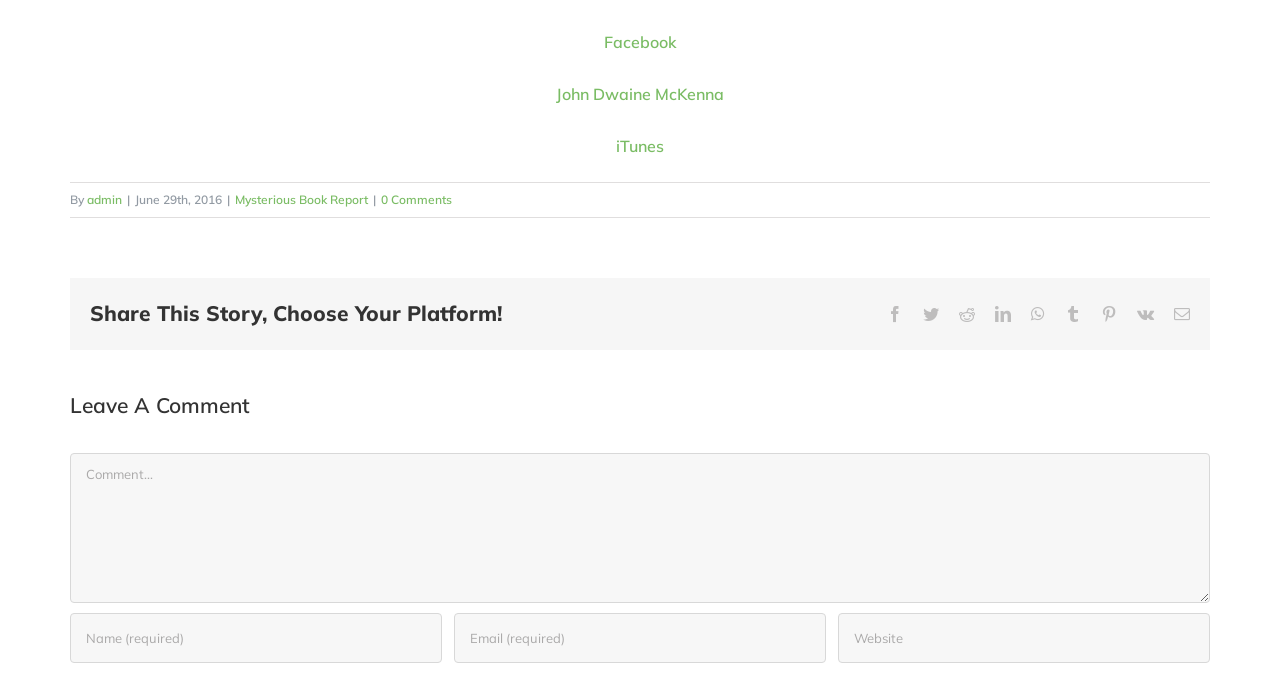Show the bounding box coordinates for the element that needs to be clicked to execute the following instruction: "Enter your name". Provide the coordinates in the form of four float numbers between 0 and 1, i.e., [left, top, right, bottom].

[0.055, 0.89, 0.346, 0.963]